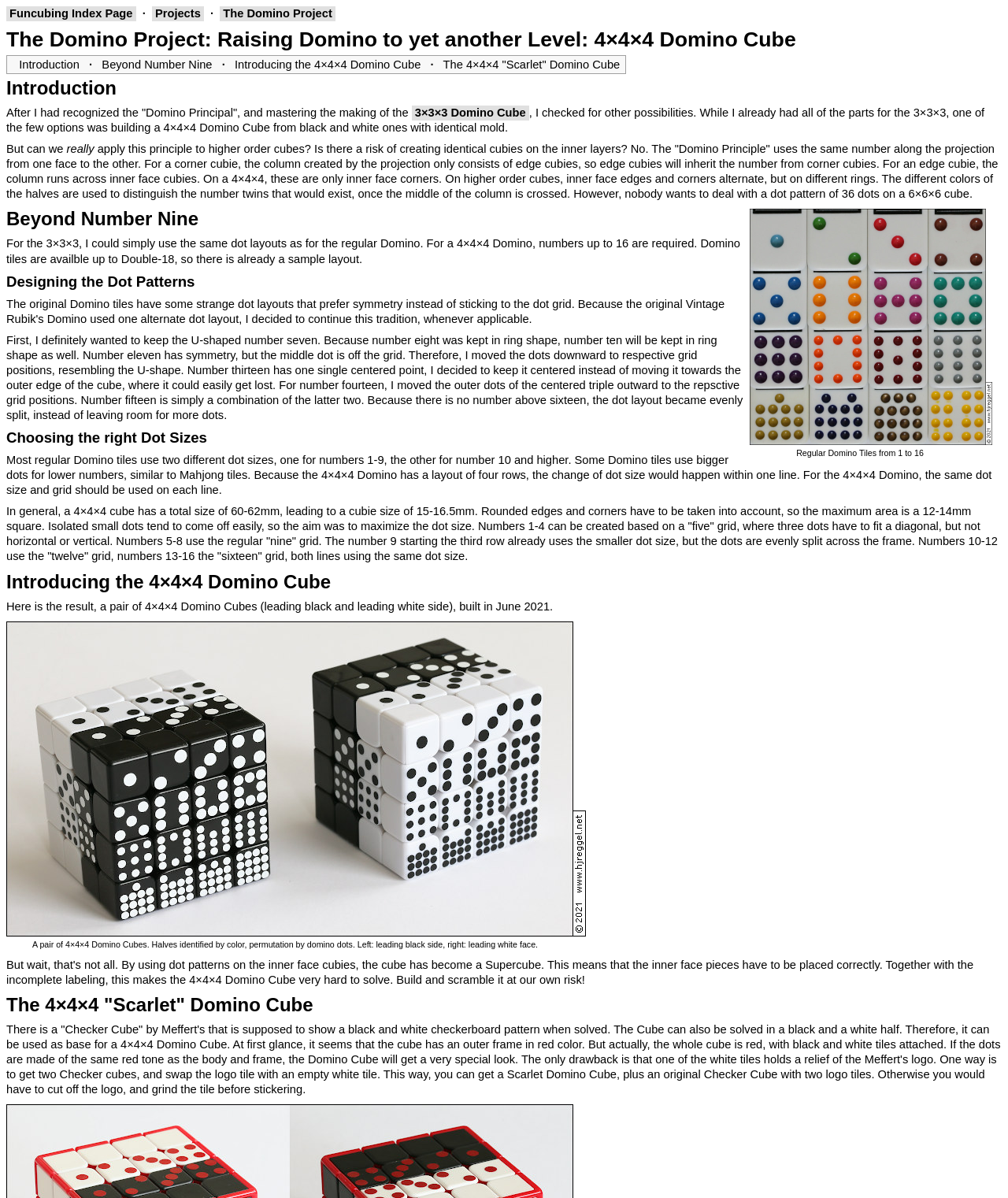Determine which piece of text is the heading of the webpage and provide it.

The Domino Project: Raising Domino to yet another Level: 4×4×4 Domino Cube